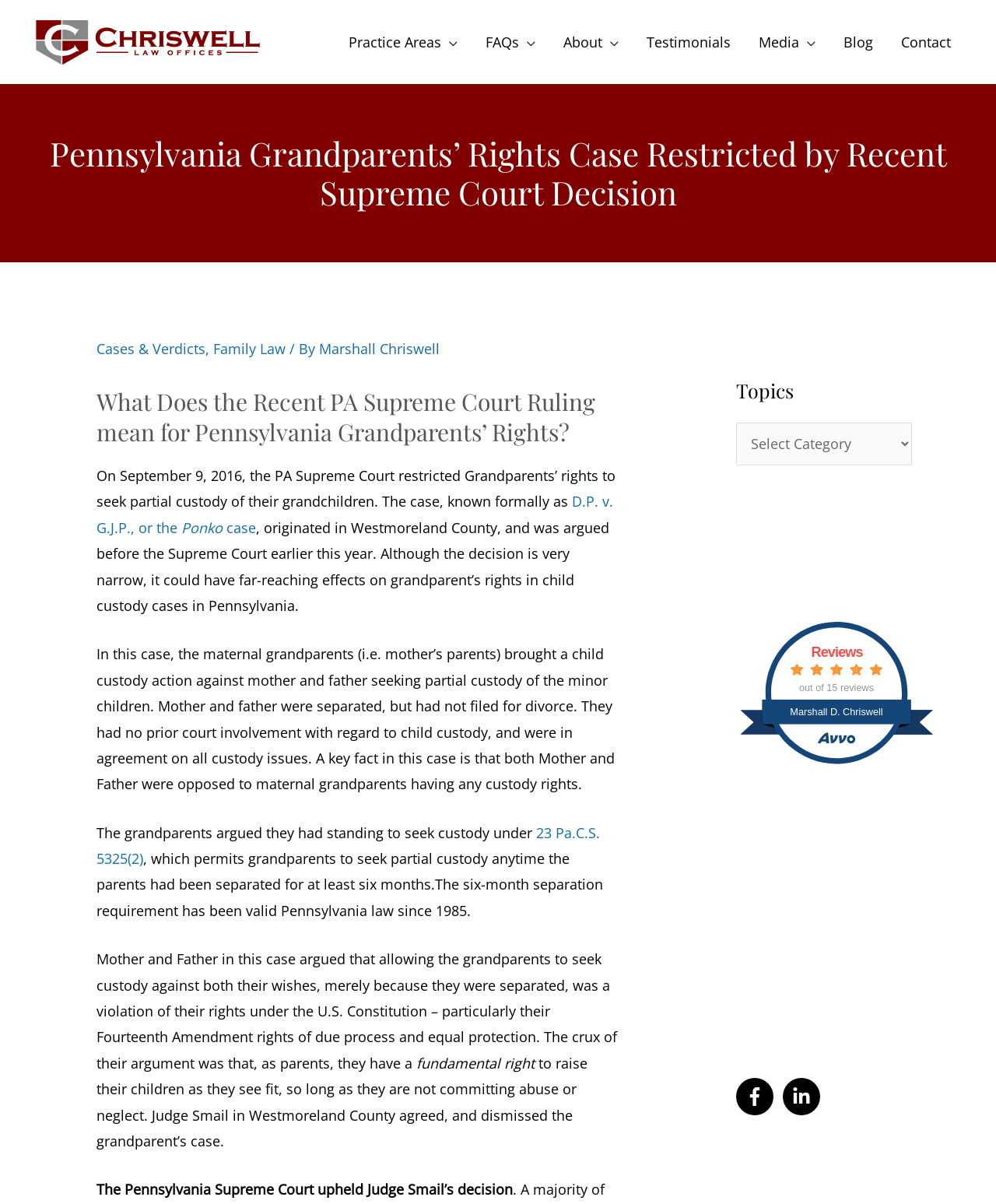What is the name of the judge mentioned in the article?
Using the image, provide a detailed and thorough answer to the question.

The name of the judge mentioned in the article is Judge Smail, who is from Westmoreland County and agreed with the parents' argument that allowing grandparents to seek custody against their wishes was a violation of their rights under the U.S. Constitution.